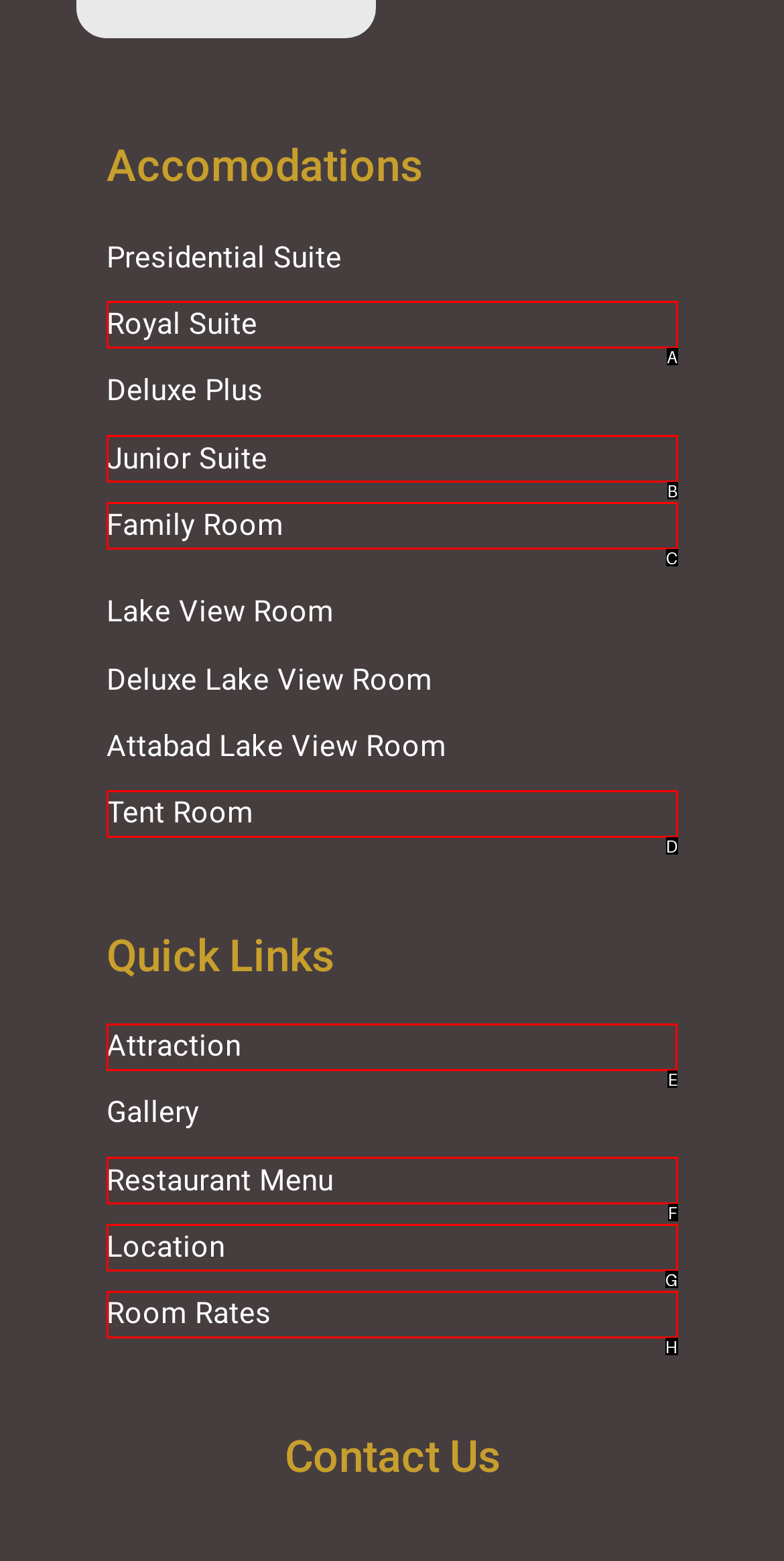Select the proper HTML element to perform the given task: Explore Attraction Answer with the corresponding letter from the provided choices.

E